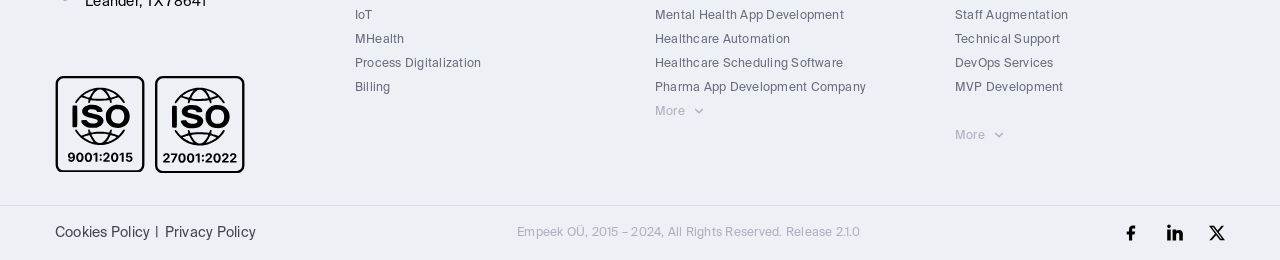Provide a brief response to the question using a single word or phrase: 
How many links are there in the webpage?

30